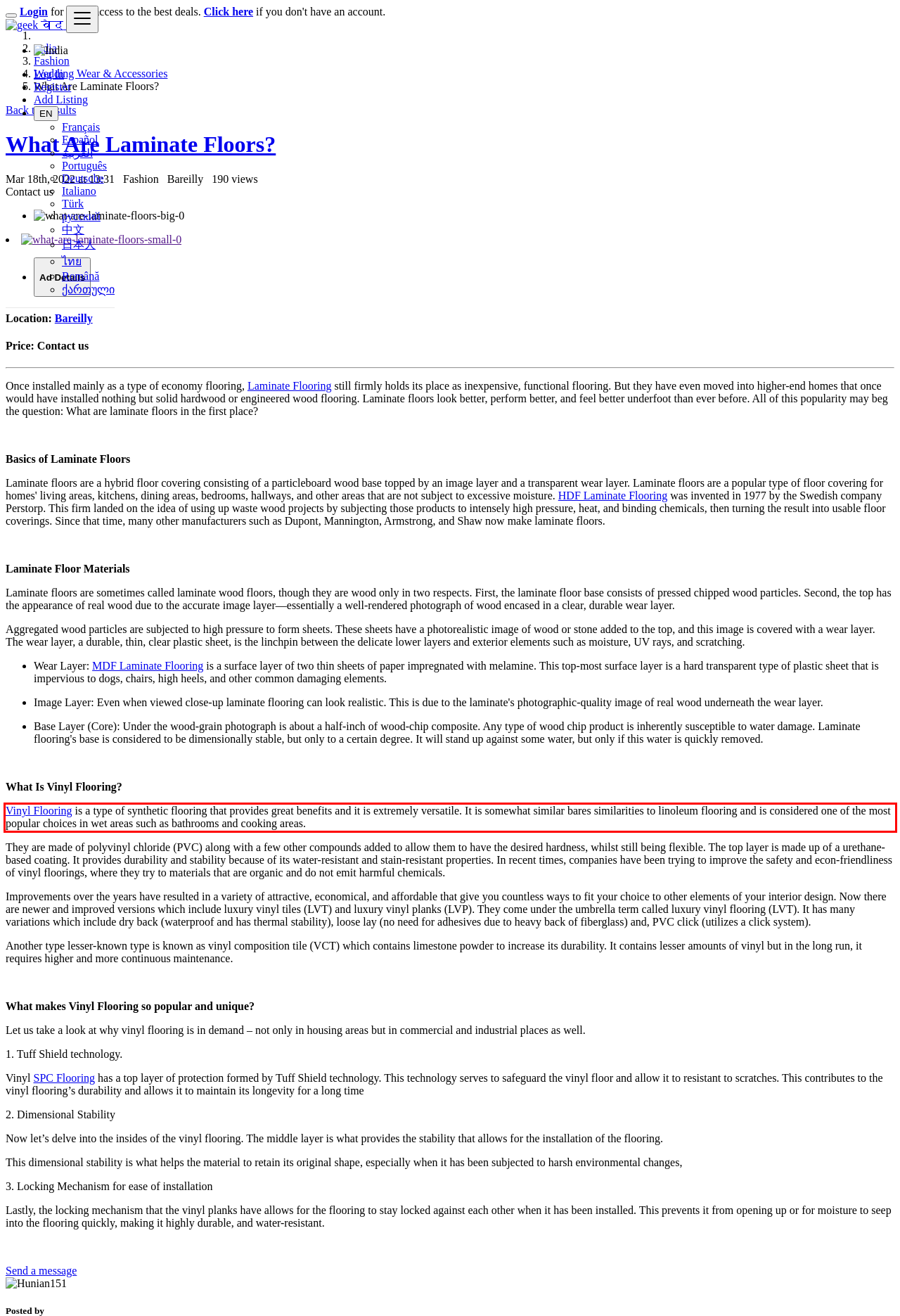Given a webpage screenshot, locate the red bounding box and extract the text content found inside it.

Vinyl Flooring is a type of synthetic flooring that provides great benefits and it is extremely versatile. It is somewhat similar bares similarities to linoleum flooring and is considered one of the most popular choices in wet areas such as bathrooms and cooking areas.